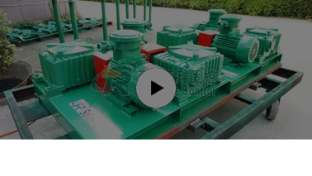Give a thorough description of the image, including any visible elements and their relationships.

The image showcases a robust assembly of drilling fluid agitators, designed for efficient fluid mixing operations in industrial contexts. Each unit features a distinctive green paint finish, contributing to both its aesthetic appeal and durability. The equipment is prominently mounted on a sturdy frame, facilitating mobility on a job site. 

The arrangement captures various motors and components, indicative of a well-engineered system meant to optimize drilling processes. Surrounding foliage adds a touch of greenery, hinting at an outdoor setup where the machinery is likely to be employed. Overall, this visual not only emphasizes the machinery's functionality but also highlights its industrial application in the oil and gas sector.